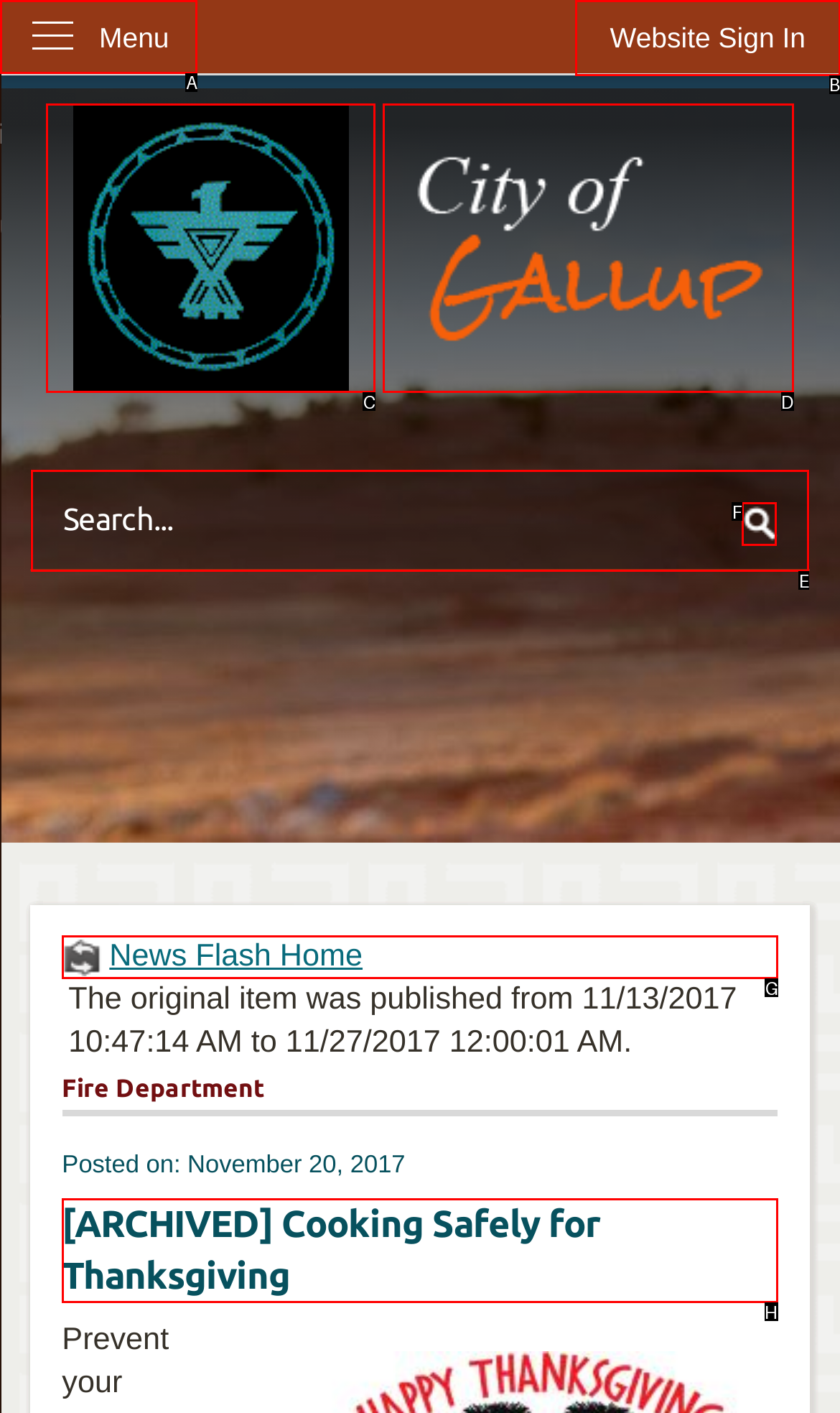Find the HTML element to click in order to complete this task: Click [ARCHIVED] Cooking Safely for Thanksgiving
Answer with the letter of the correct option.

H